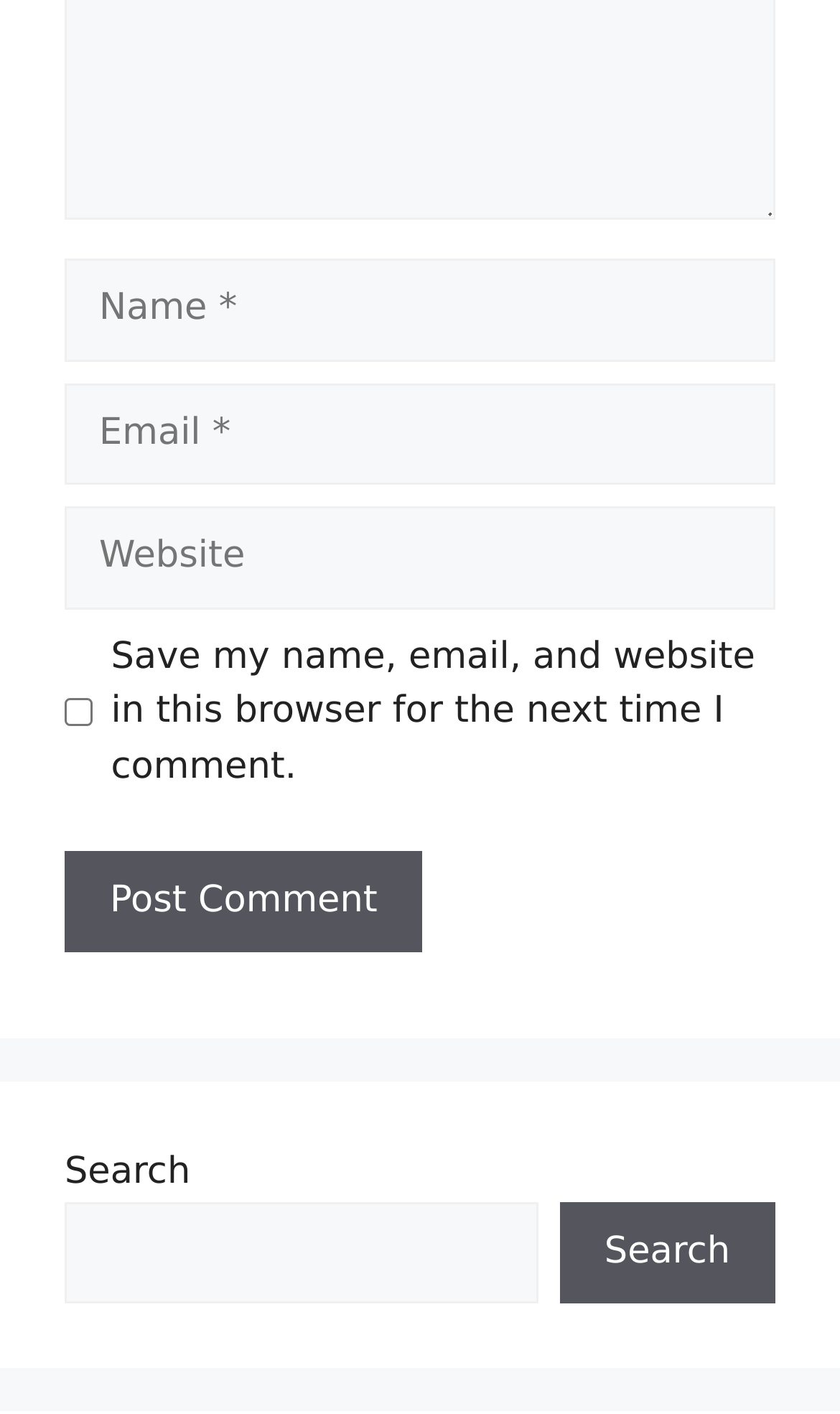What is the function of the button at the bottom?
Please respond to the question with a detailed and informative answer.

The button is located at the bottom of the form and is labeled 'Post Comment'. This suggests that its function is to submit the user's comment after filling out the required fields.